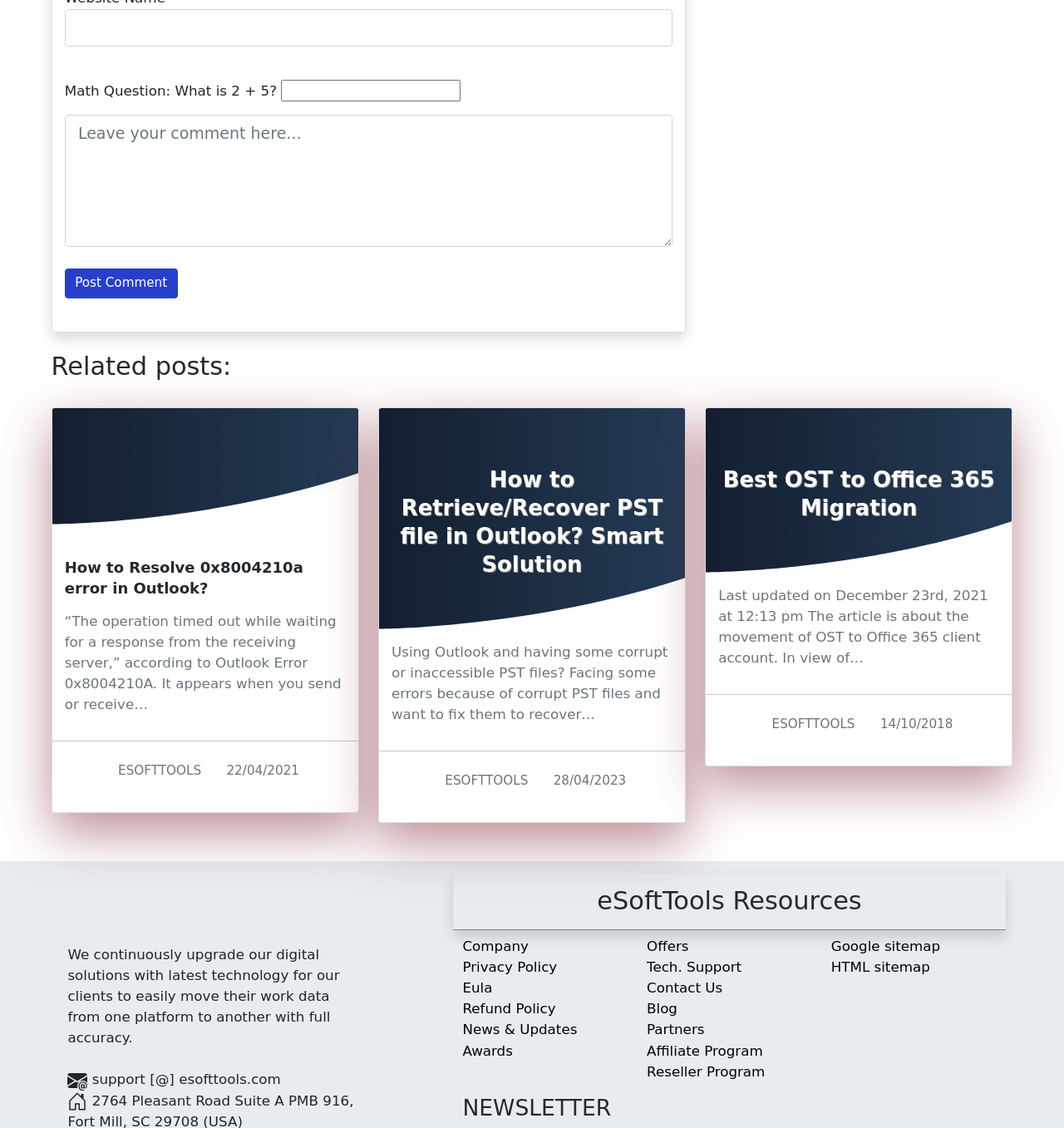From the webpage screenshot, predict the bounding box coordinates (top-left x, top-left y, bottom-right x, bottom-right y) for the UI element described here: Eula

[0.435, 0.868, 0.463, 0.883]